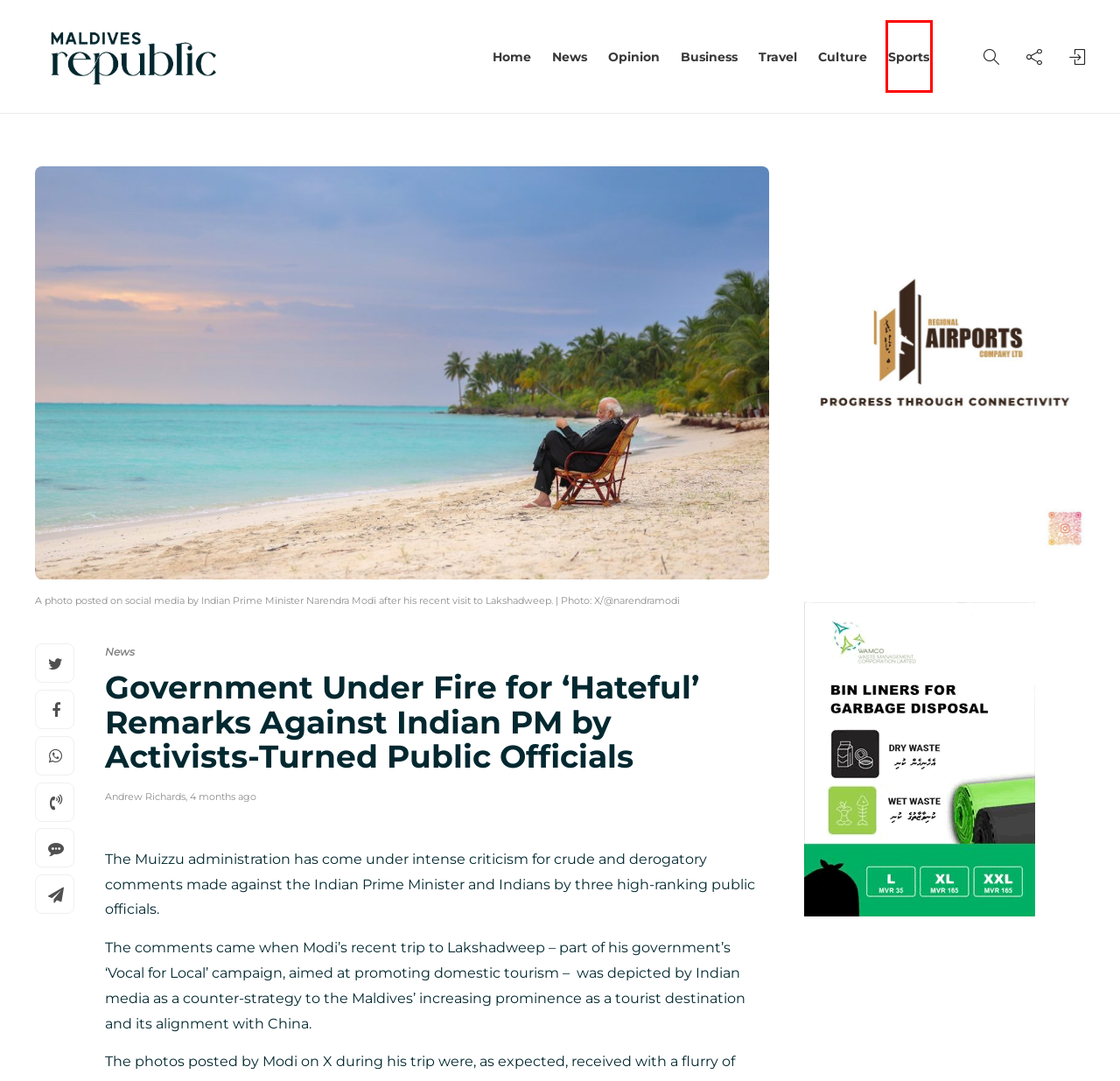You are provided with a screenshot of a webpage that includes a red rectangle bounding box. Please choose the most appropriate webpage description that matches the new webpage after clicking the element within the red bounding box. Here are the candidates:
A. Trapped in the Depths: 41 Workers Await Rescue | Maldives Republic
B. Business Archives | Maldives Republic
C. Culture Archives | Maldives Republic
D. News Archives | Maldives Republic
E. Andrew Richards, Author at Maldives Republic
F. Opinion Archives | Maldives Republic
G. Home | Maldives Republic
H. Sports Archives | Maldives Republic

H